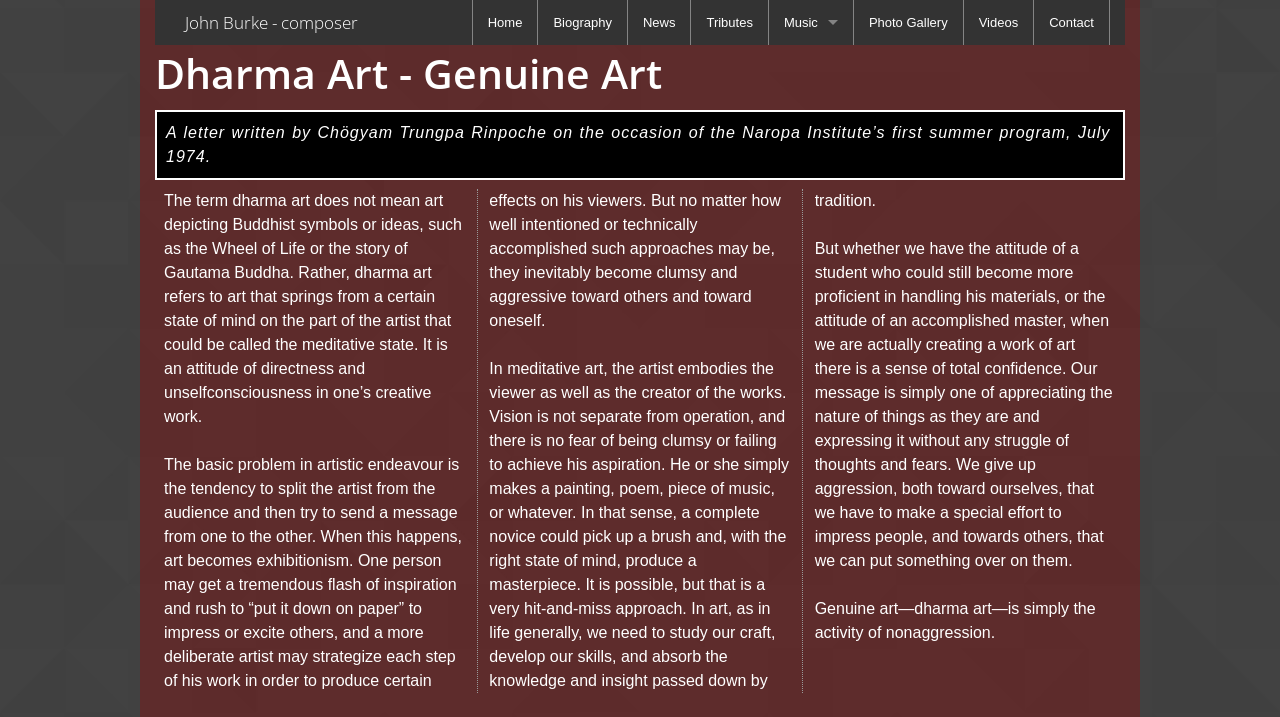Can you identify and provide the main heading of the webpage?

John Burke - composer